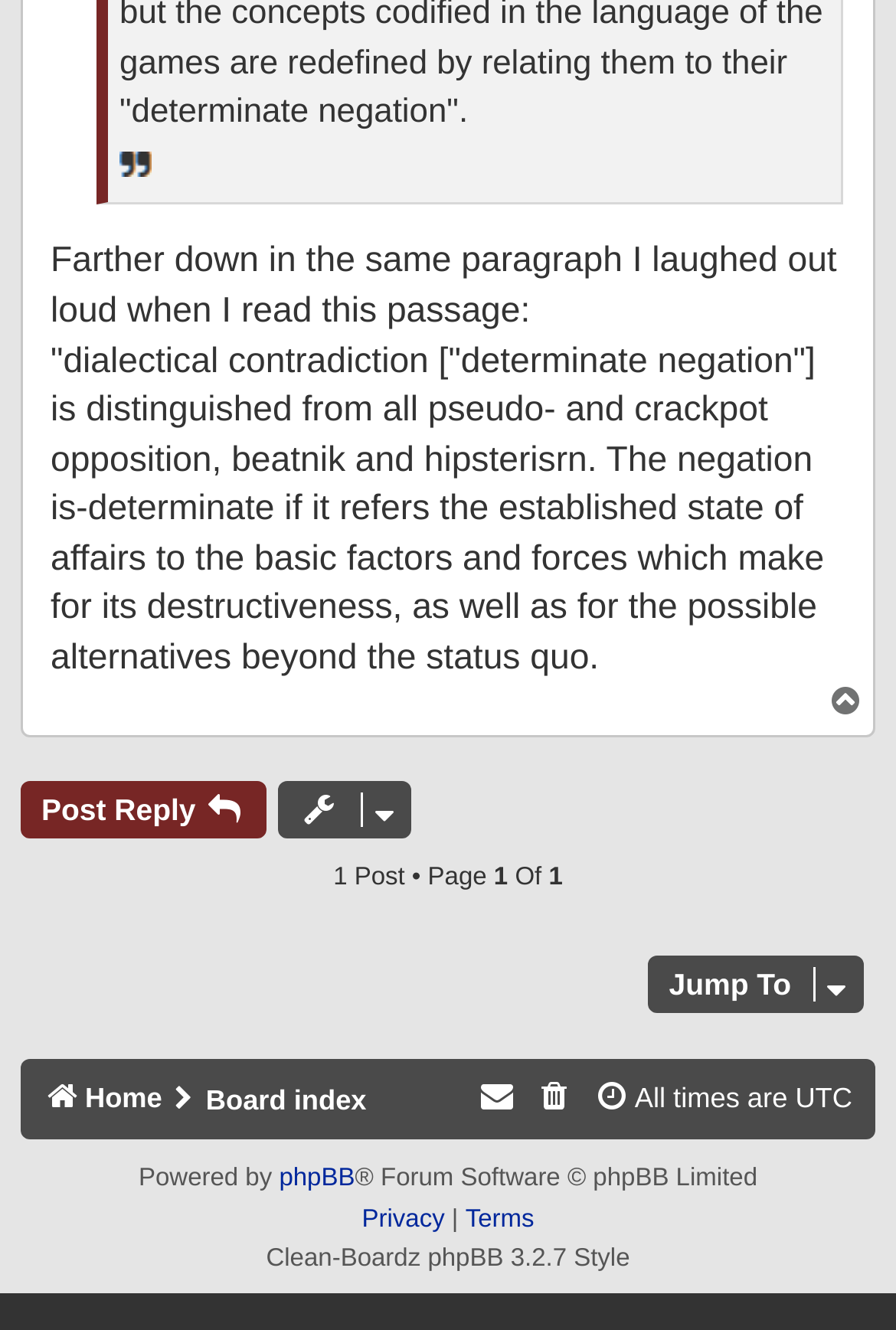Please identify the bounding box coordinates of the element's region that needs to be clicked to fulfill the following instruction: "Click on 'phpBB'". The bounding box coordinates should consist of four float numbers between 0 and 1, i.e., [left, top, right, bottom].

[0.311, 0.872, 0.396, 0.903]